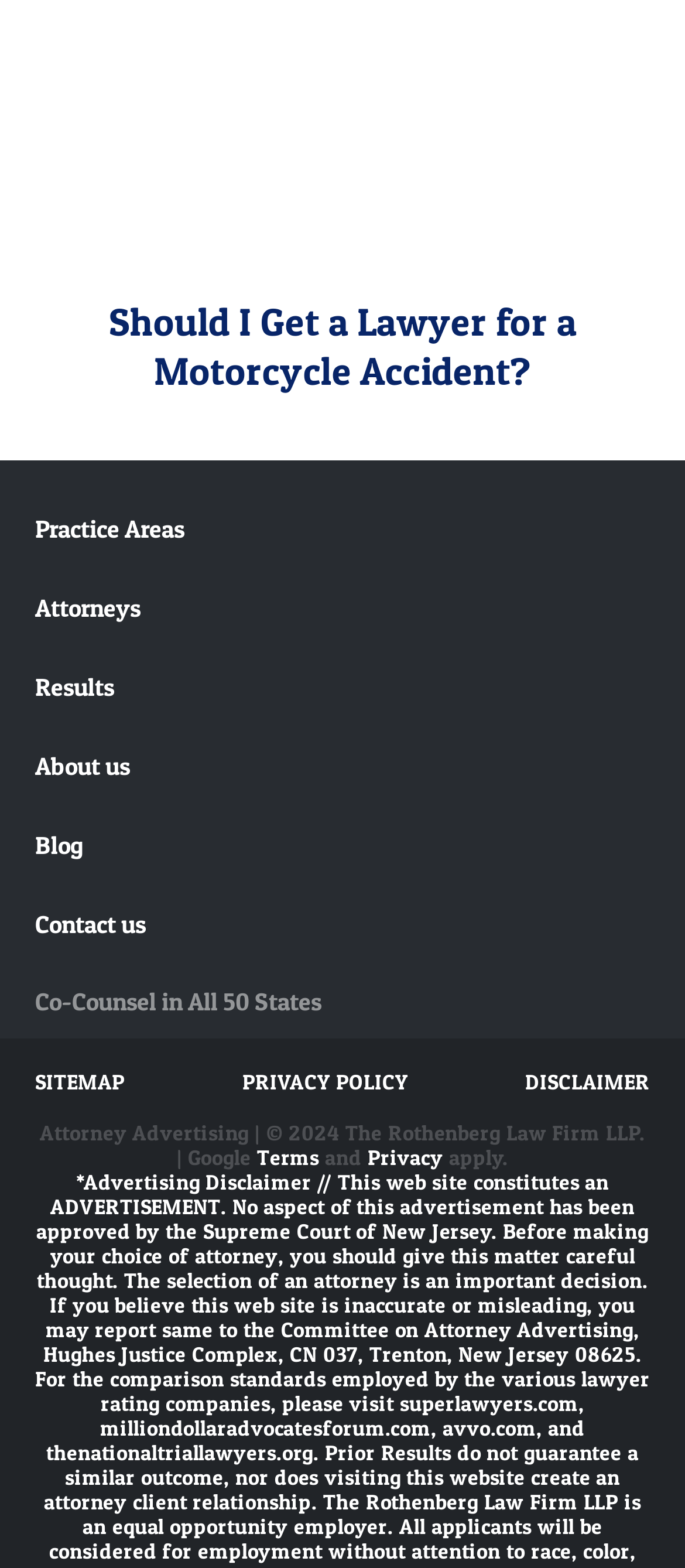Show me the bounding box coordinates of the clickable region to achieve the task as per the instruction: "Follow Dunkin' on Facebook".

None